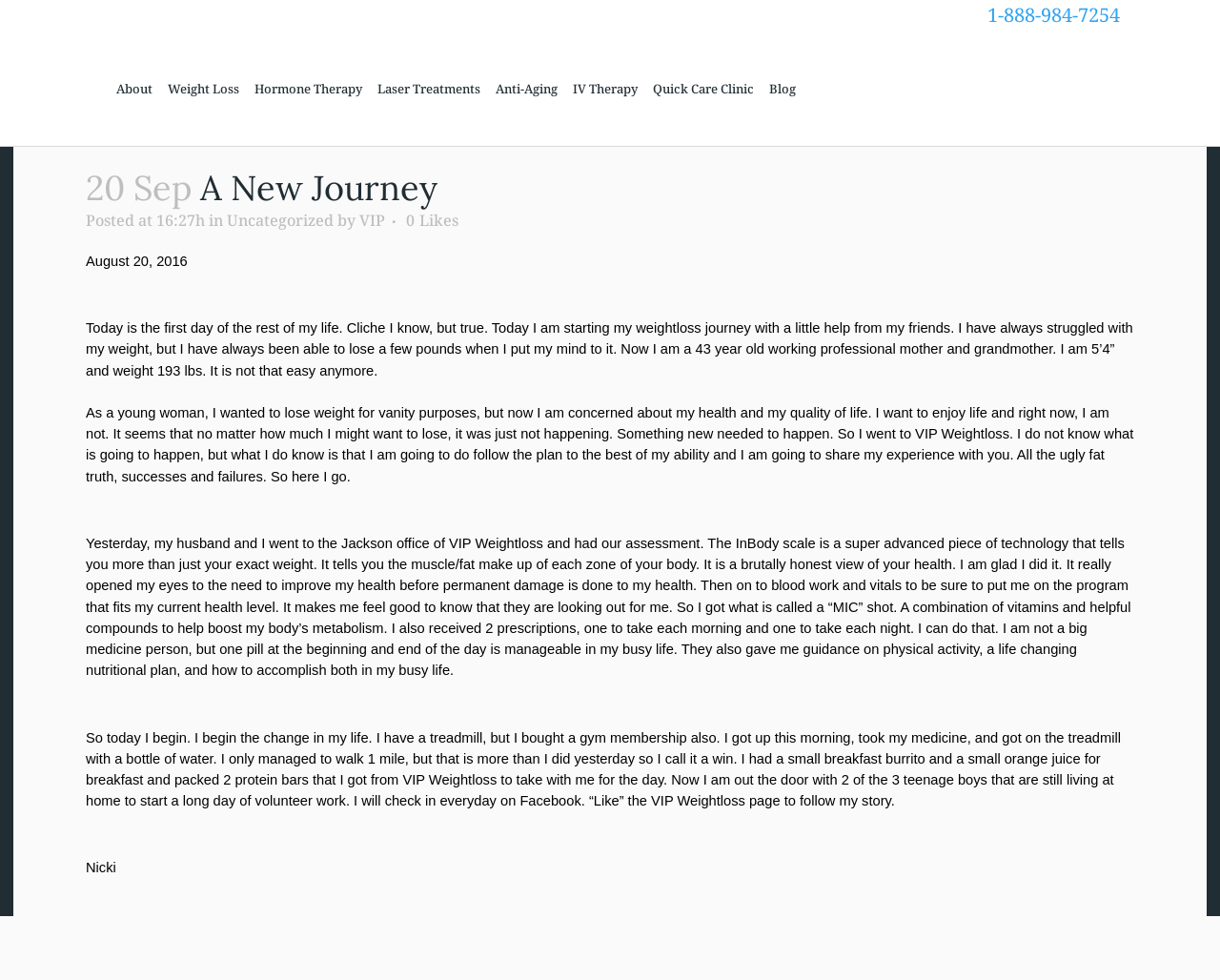Using the provided element description, identify the bounding box coordinates as (top-left x, top-left y, bottom-right x, bottom-right y). Ensure all values are between 0 and 1. Description: Blog

[0.624, 0.032, 0.659, 0.149]